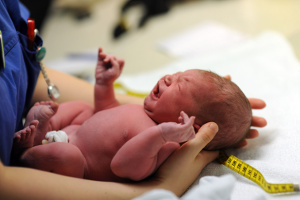Please respond in a single word or phrase: 
What is the caregiver wearing?

Blue medical uniform